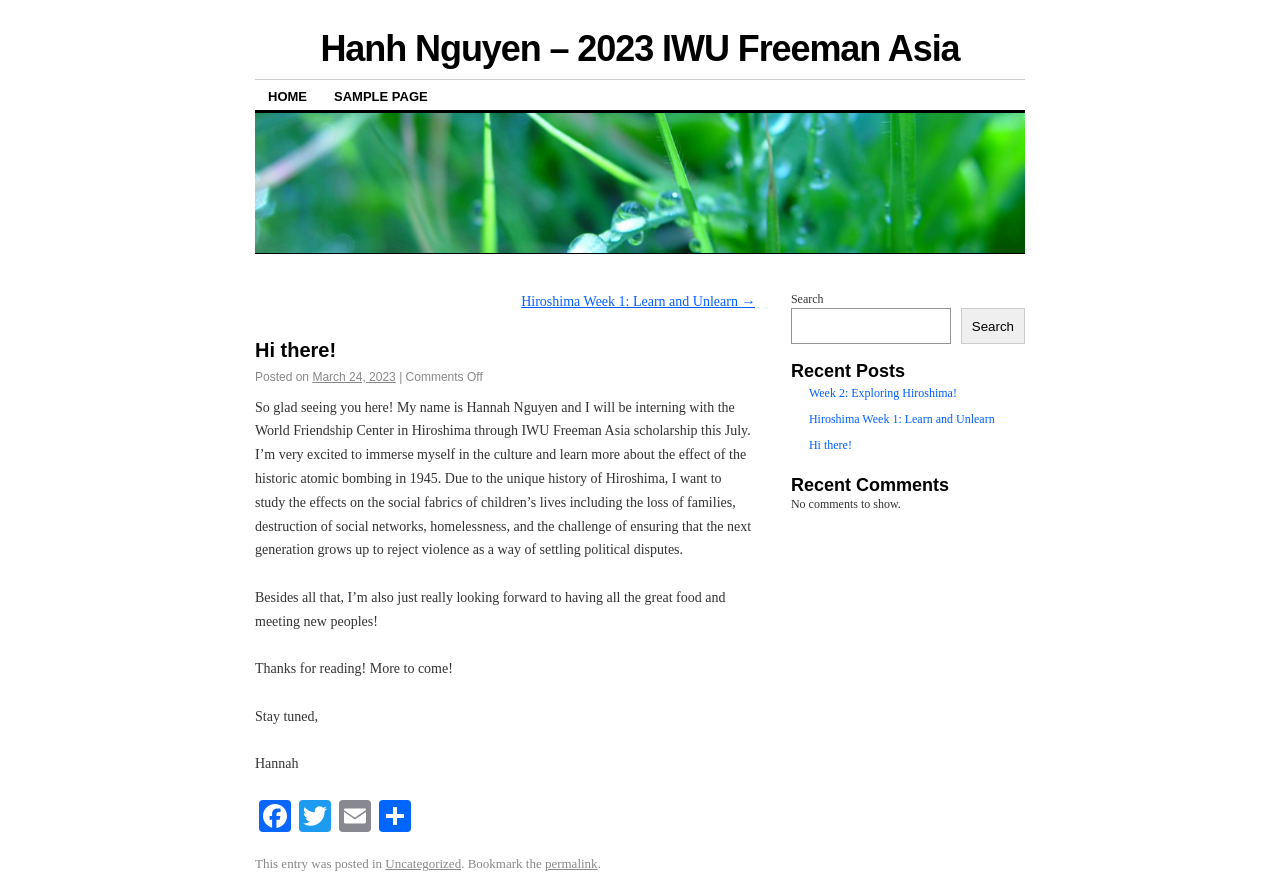Answer this question using a single word or a brief phrase:
What is the purpose of the author's internship?

To study the effects of atomic bombing